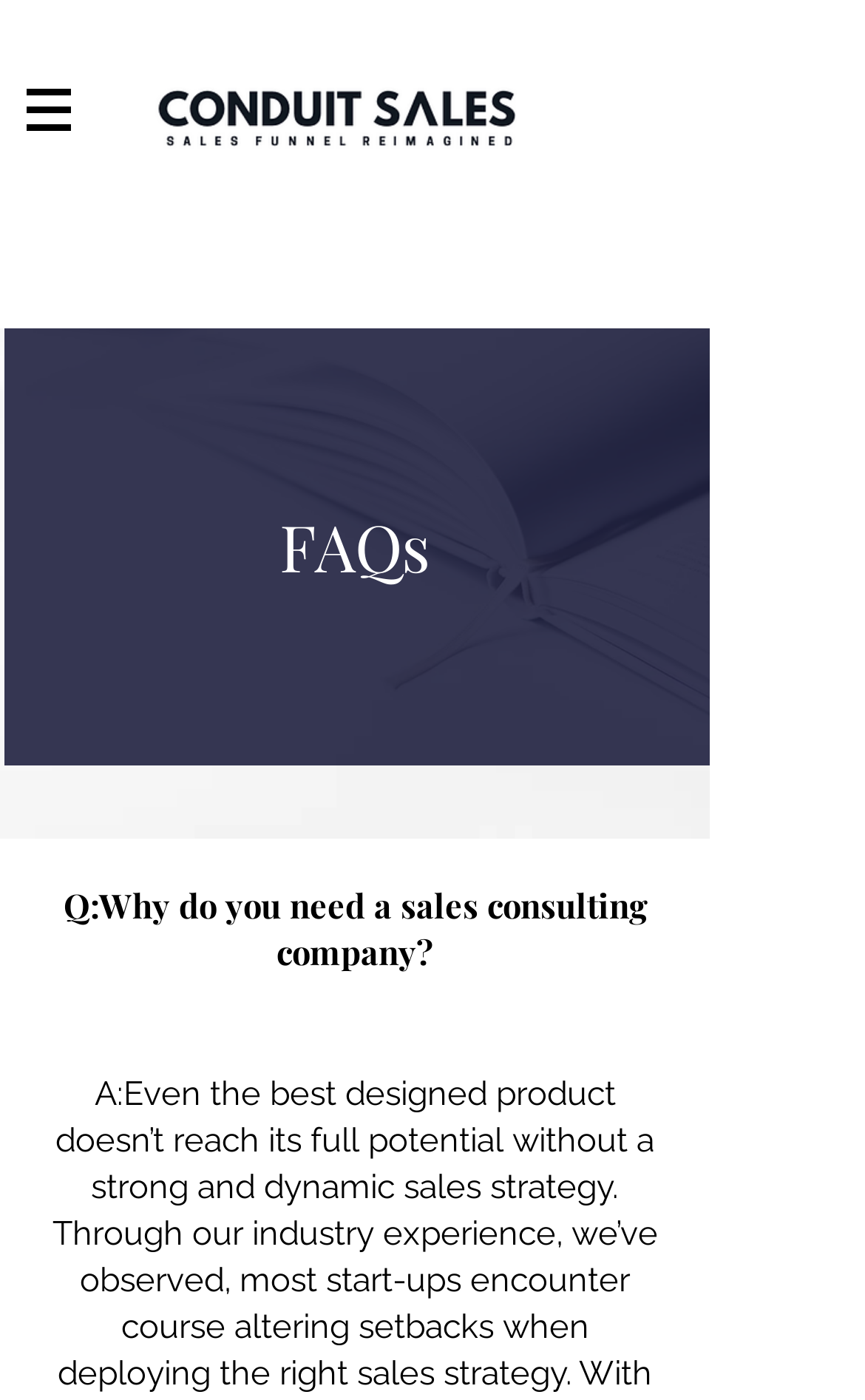Answer the following query concisely with a single word or phrase:
Is there a navigation menu on the webpage?

Yes